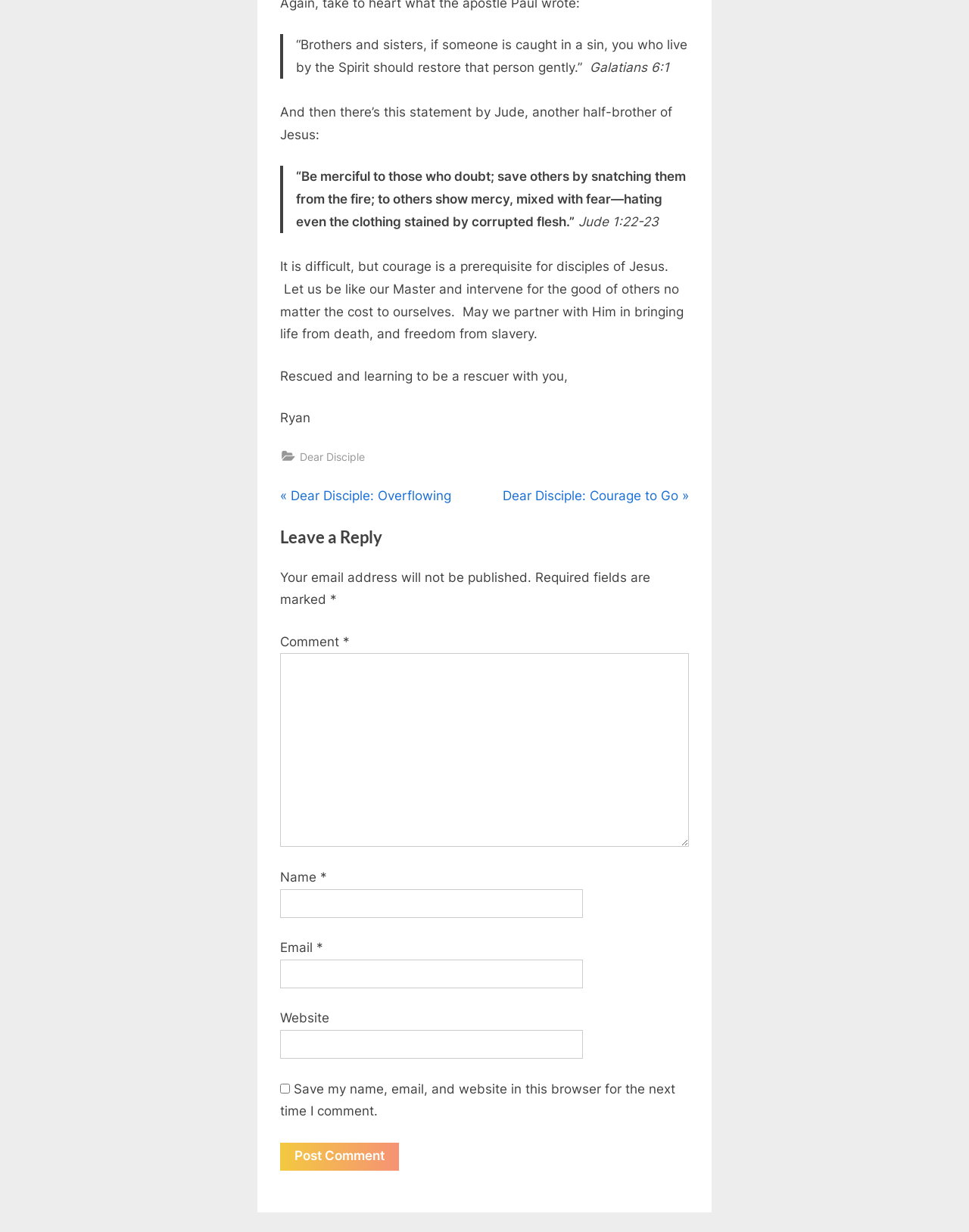What is the author's name?
Answer the question with a single word or phrase derived from the image.

Ryan